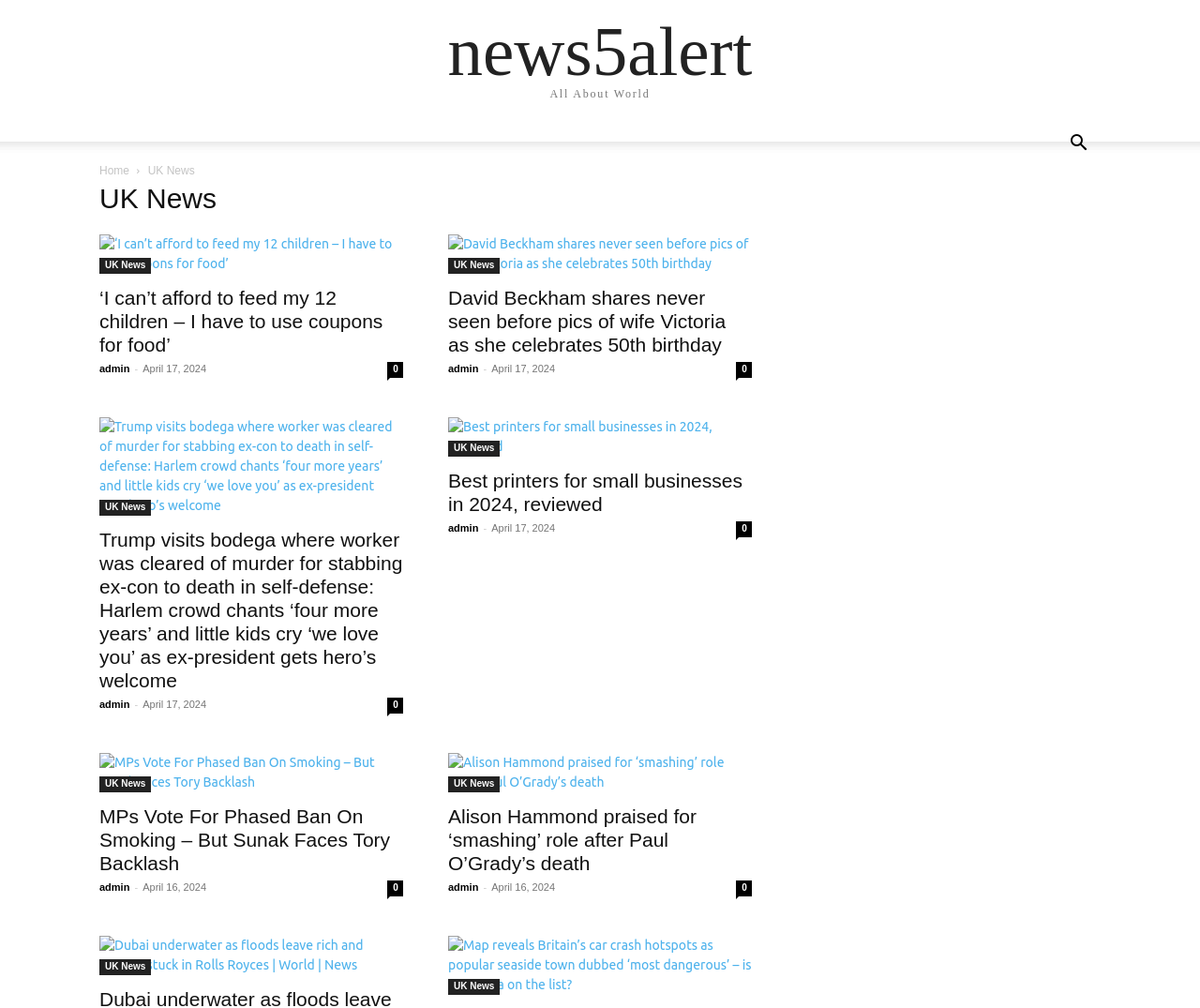Detail the various sections and features present on the webpage.

The webpage is a news website with the title "UK News – news5alert" at the top. Below the title, there is a search button and a navigation menu with links to "Home" and other sections. The main content of the page is divided into several sections, each featuring a news article with a heading, a brief summary, and an image.

At the top of the main content area, there is a section with a heading "UK News" and a brief summary of a news article. Below this section, there are several news articles arranged in a grid-like structure. Each article has a heading, a brief summary, and an image. The articles are arranged in two columns, with the left column featuring articles with headings such as "‘I can’t afford to feed my 12 children – I have to use coupons for food’" and "Trump visits bodega where worker was cleared of murder for stabbing ex-con to death in self-defense: Harlem crowd chants ‘four more years’ and little kids cry ‘we love you’ as ex-president gets hero’s welcome". The right column features articles with headings such as "David Beckham shares never seen before pics of wife Victoria as she celebrates 50th birthday" and "Best printers for small businesses in 2024, reviewed".

Each article has a timestamp and an "admin" link below the heading. There are also links to "UK News" and a numerical value (e.g., "0") below each article. The articles are separated by a horizontal line, and there are several images scattered throughout the page.

At the bottom of the page, there are more news articles with headings such as "MPs Vote For Phased Ban On Smoking – But Sunak Faces Tory Backlash" and "Alison Hammond praised for ‘smashing’ role after Paul O’Grady’s death". The layout and design of these articles are similar to the ones above.

Overall, the webpage has a clean and organized layout, with a focus on presenting news articles in a clear and concise manner.